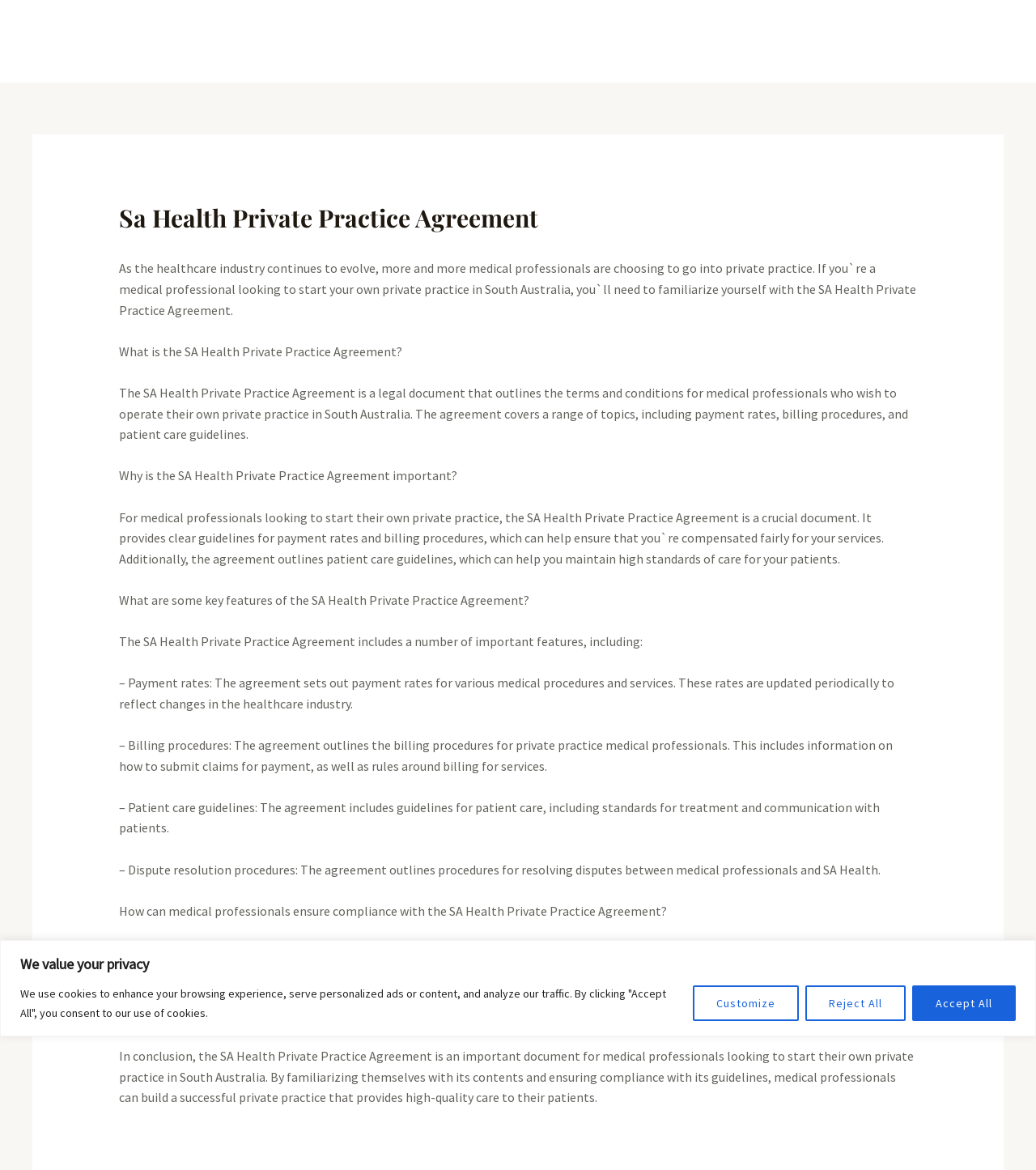Extract the heading text from the webpage.

Sa Health Private Practice Agreement